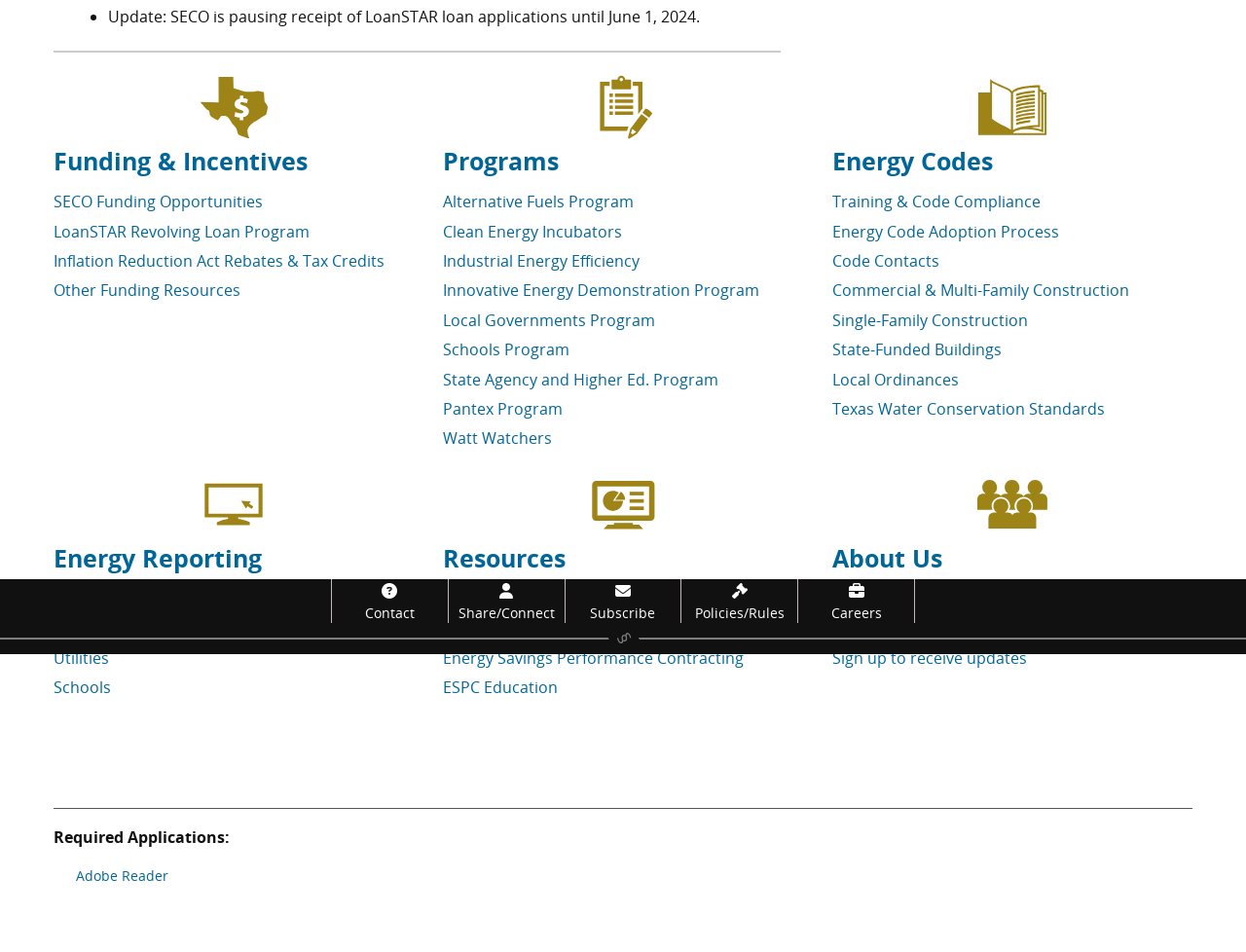Determine the bounding box coordinates for the UI element described. Format the coordinates as (top-left x, top-left y, bottom-right x, bottom-right y) and ensure all values are between 0 and 1. Element description: Code Contacts

[0.668, 0.263, 0.754, 0.285]